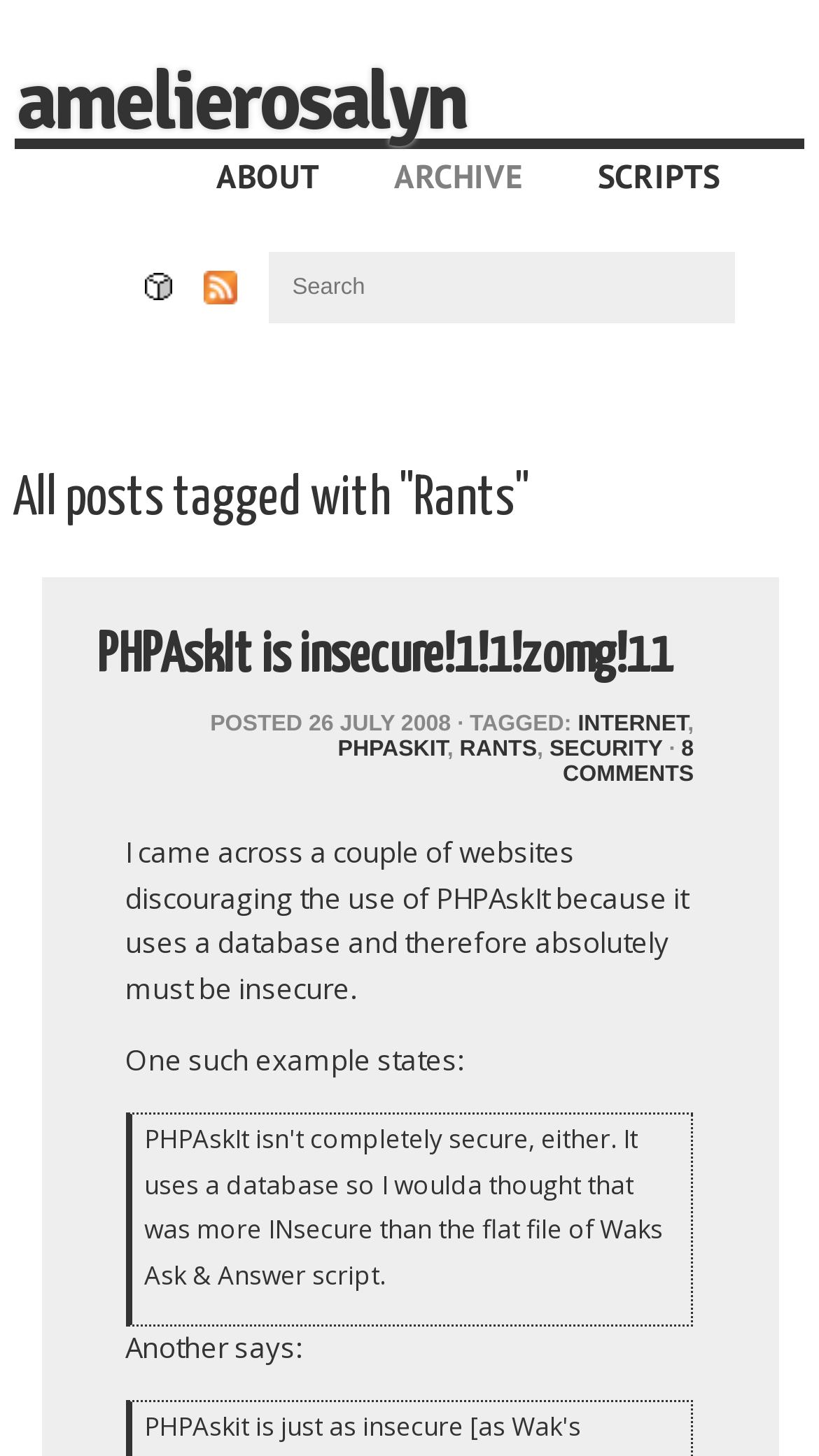How many comments are there on the first blog post?
Please give a detailed answer to the question using the information shown in the image.

There are 8 comments on the first blog post, which is indicated by the link with the text '8 COMMENTS'.